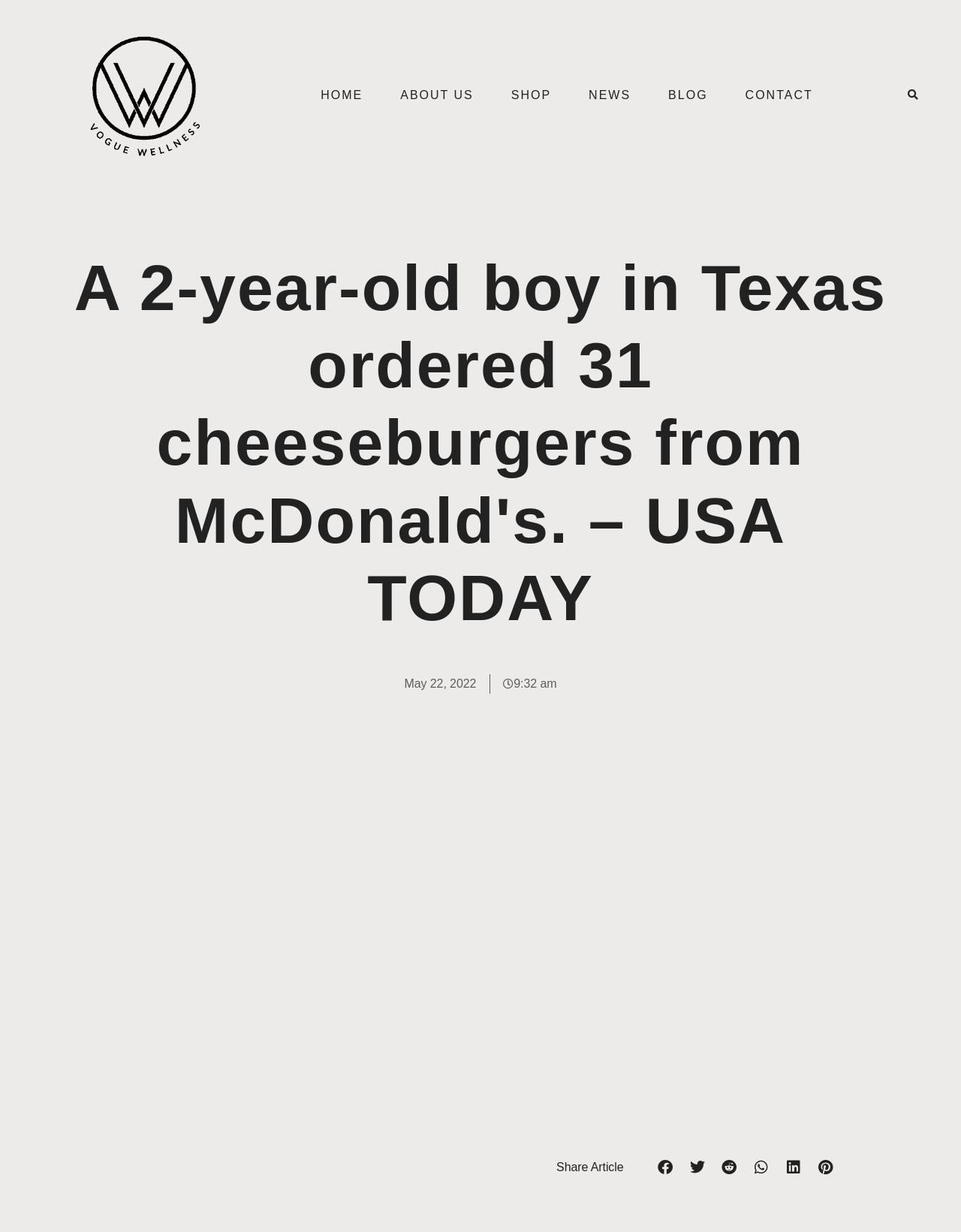Pinpoint the bounding box coordinates of the area that must be clicked to complete this instruction: "Search for something".

[0.94, 0.07, 0.96, 0.085]